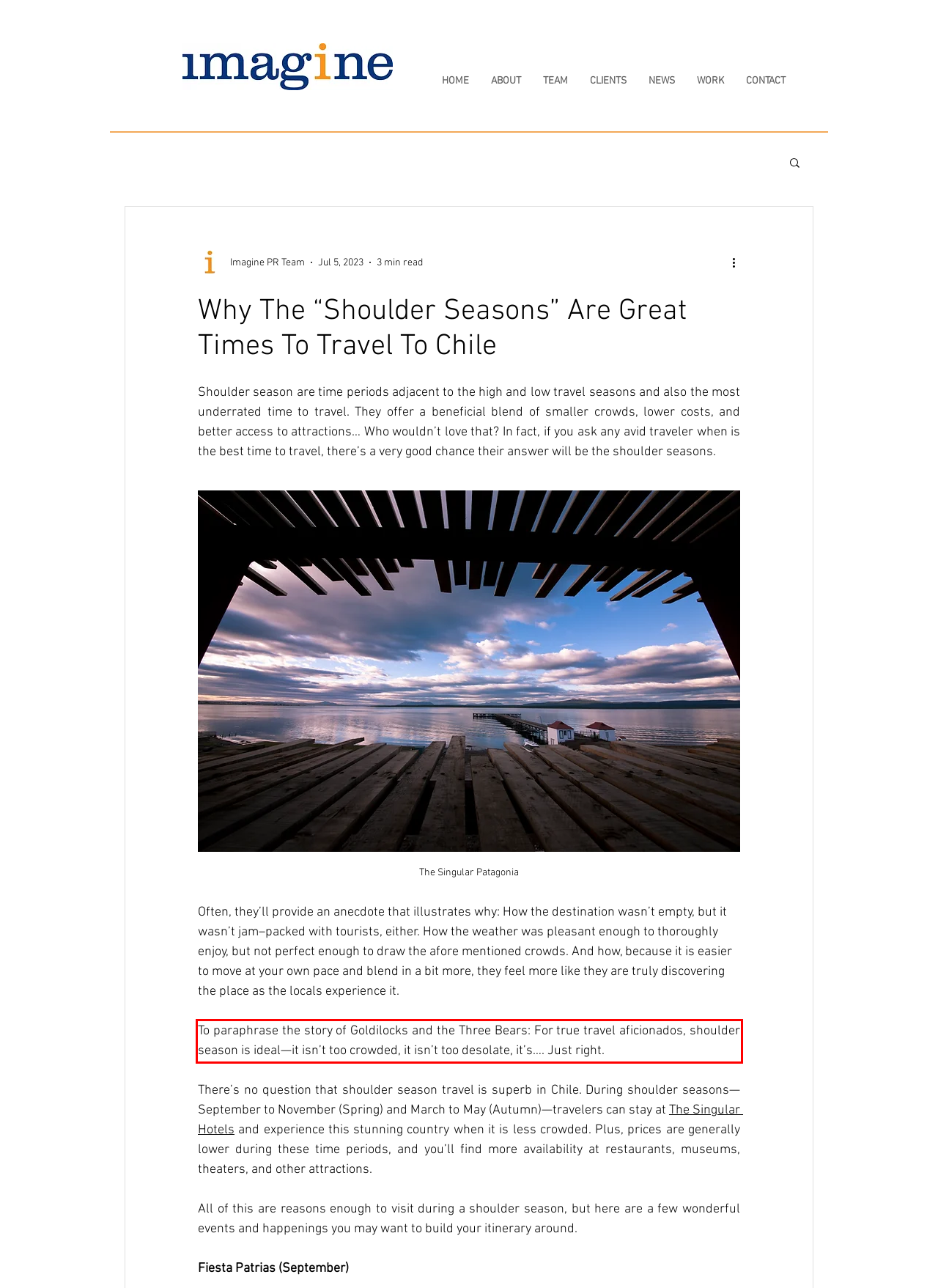Your task is to recognize and extract the text content from the UI element enclosed in the red bounding box on the webpage screenshot.

To paraphrase the story of Goldilocks and the Three Bears: For true travel aficionados, shoulder season is ideal—it isn’t too crowded, it isn’t too desolate, it’s…. Just right.